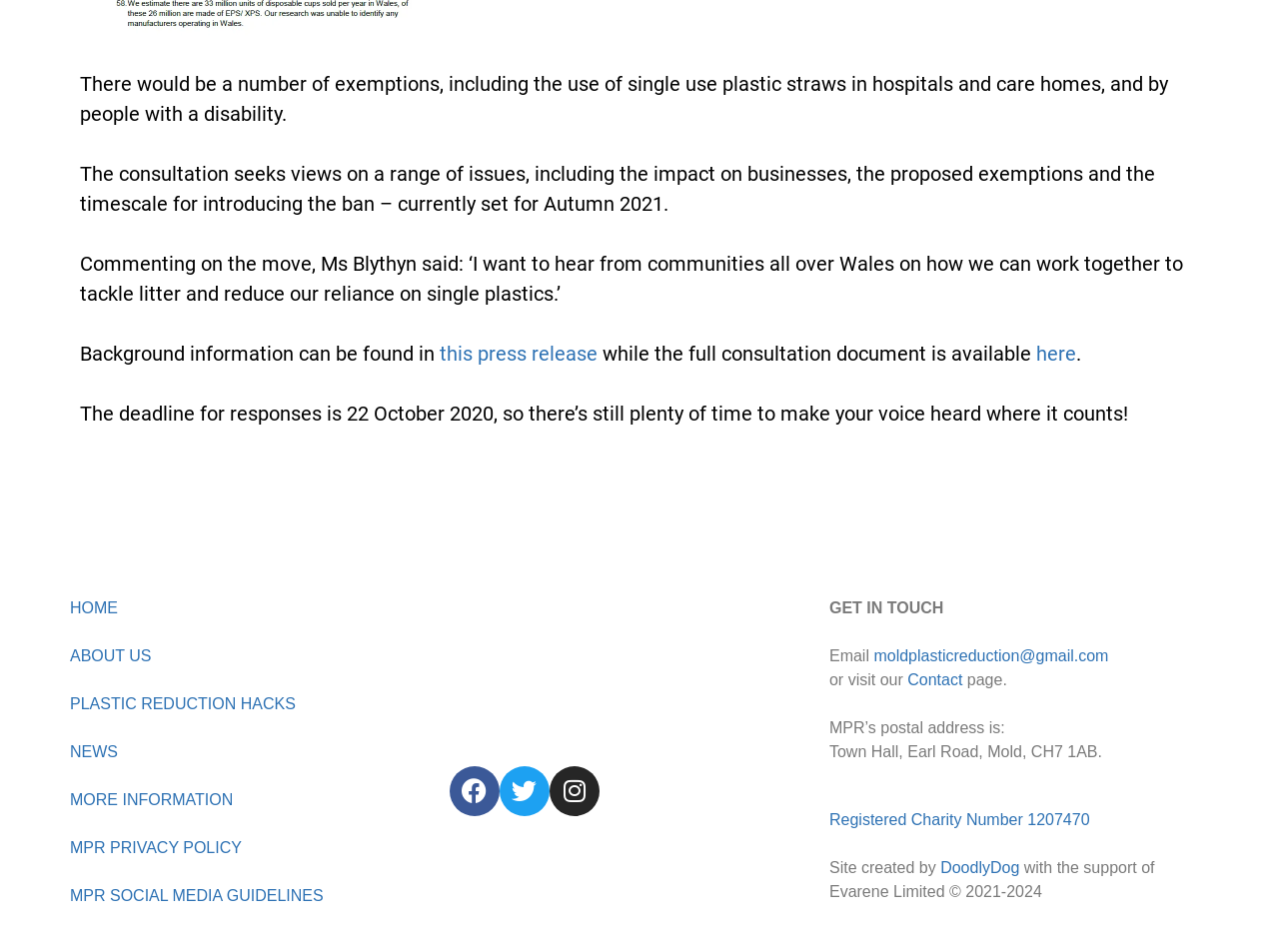What is the proposed timescale for introducing the ban on single-use plastic straws?
Look at the image and respond with a one-word or short phrase answer.

Autumn 2021